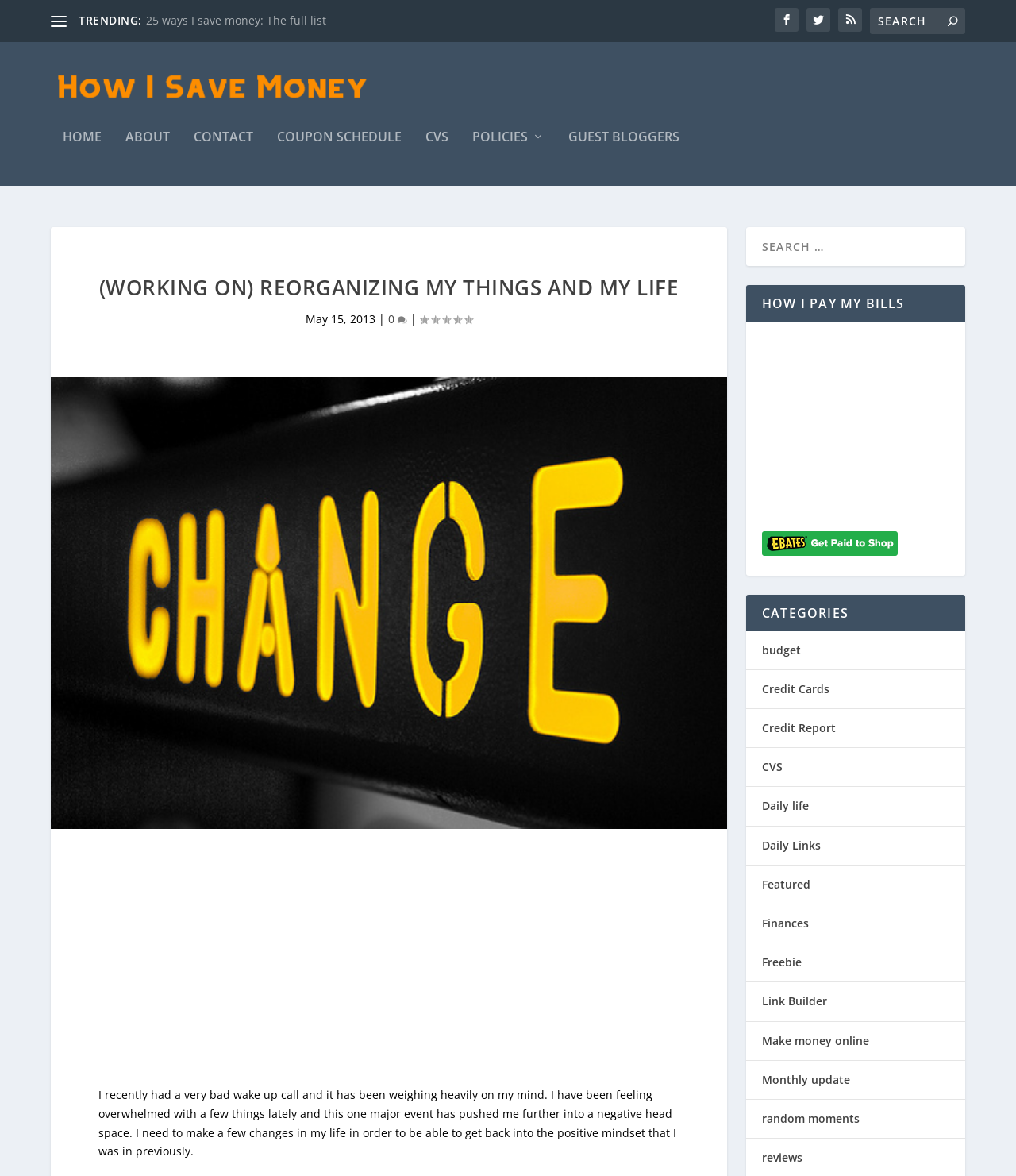What is the author's current mental state?
Provide a short answer using one word or a brief phrase based on the image.

Negative